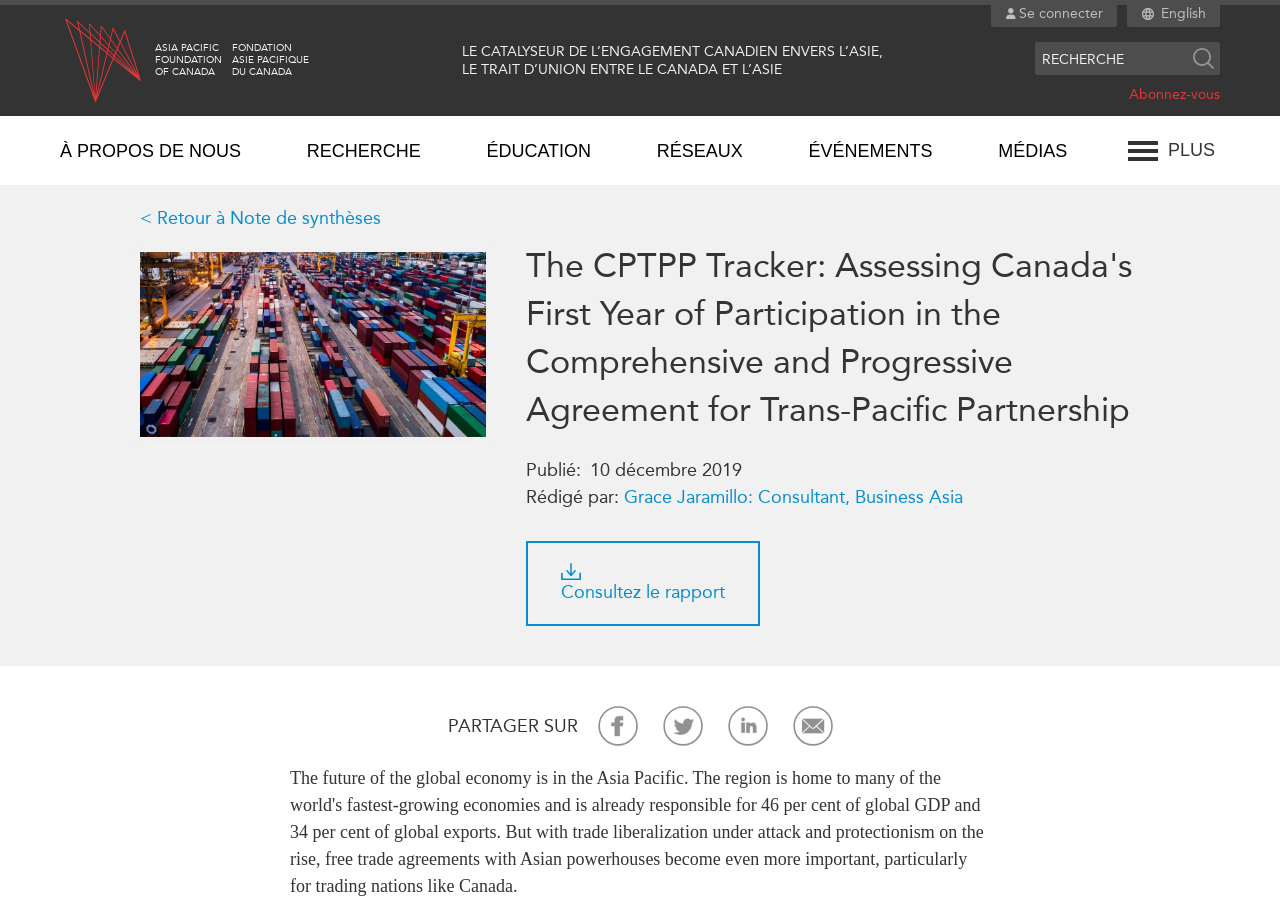Detail the various sections and features present on the webpage.

The webpage appears to be the website of the Asia Pacific Foundation of Canada, a think tank focused on Canada-Asia relations. At the top left corner, there is a logo of the foundation, accompanied by text in both English and French. Below the logo, there is a search bar with a search button to the right.

To the top right, there are links to "Se connecter" (log in) and "English" (to switch the language to English). Below these links, there is a navigation menu with several sections, including "QUOI DE NEUF" (what's new), "CONFÉRENCES CANADA-EN-ASIE" (Canada-Asia conferences), "À PROPOS DE NOUS" (about us), and others.

On the left side of the page, there is a vertical menu with various categories, including "ÉDUCATION" (education), "RÉSEAUX" (networks), "ÉVÉNEMENTS" (events), "MÉDIAS" (media), "PUBLICATIONS" (publications), and others. Each category has several sub-links related to the topic.

On the right side of the page, there is a section with links to other websites, including "NOTRE RÉSEAU DE SITES WEB" (our network of websites), "Programme d’études Asie-Pacifique" (Asia-Pacific studies program), and others.

At the bottom of the page, there are links to "COMMUNIQUEZ AVEC NOUS" (contact us), "ABONNEZ-VOUS" (subscribe), and "APPUYEZ-NOUS" (support us).